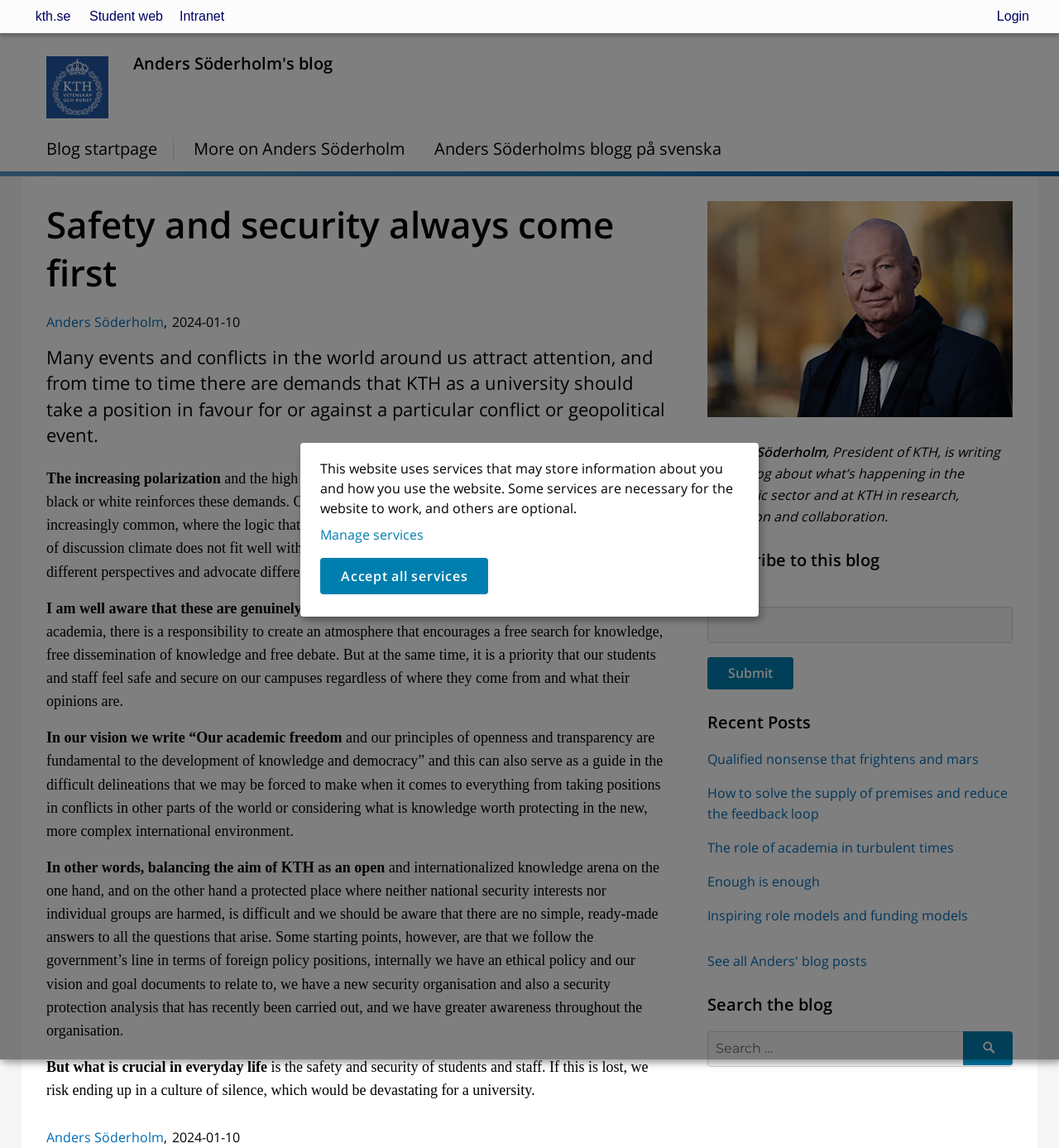Use one word or a short phrase to answer the question provided: 
What is the date of this blog post?

2024-01-10